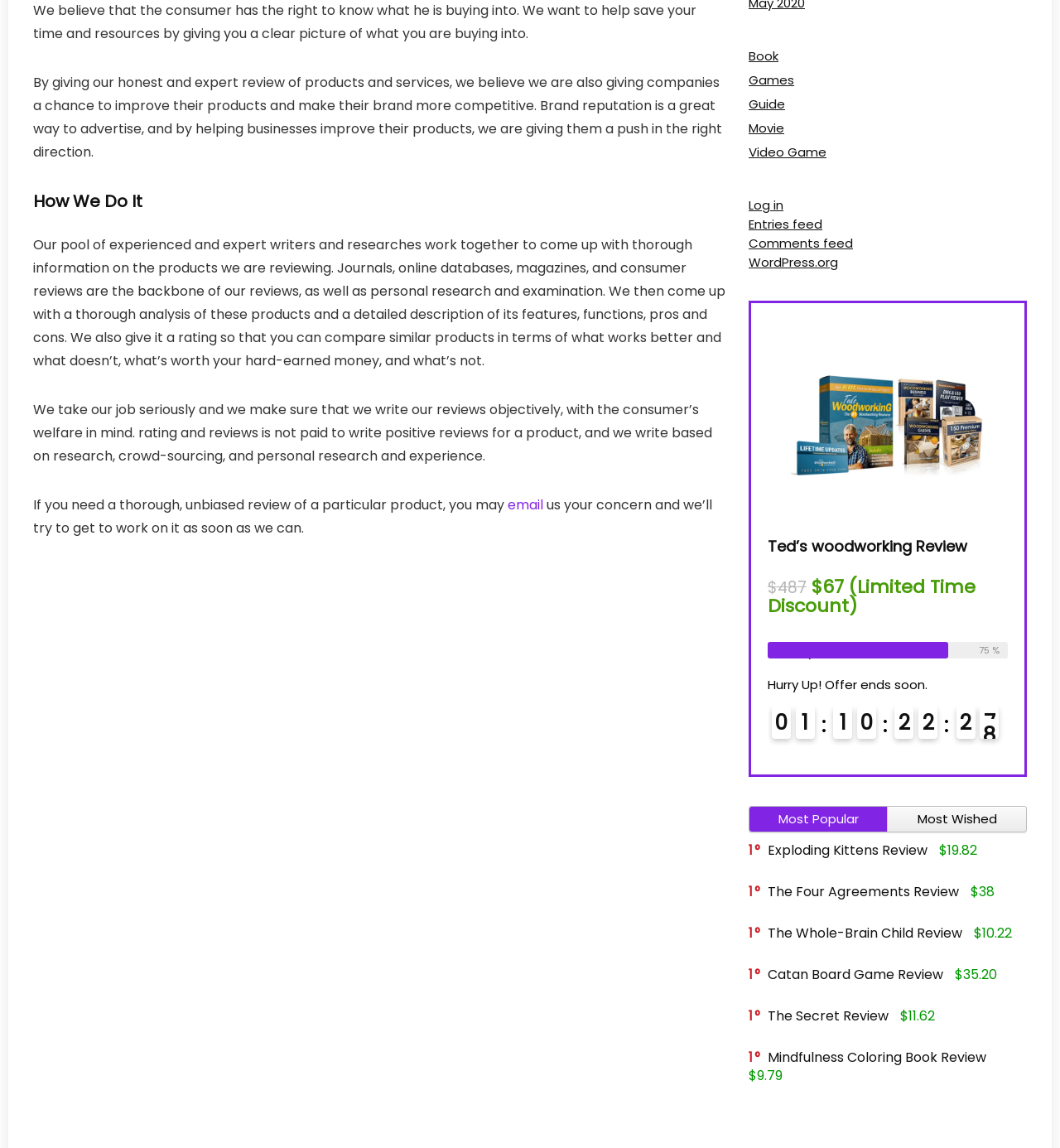Using floating point numbers between 0 and 1, provide the bounding box coordinates in the format (top-left x, top-left y, bottom-right x, bottom-right y). Locate the UI element described here: Guide

[0.706, 0.083, 0.741, 0.098]